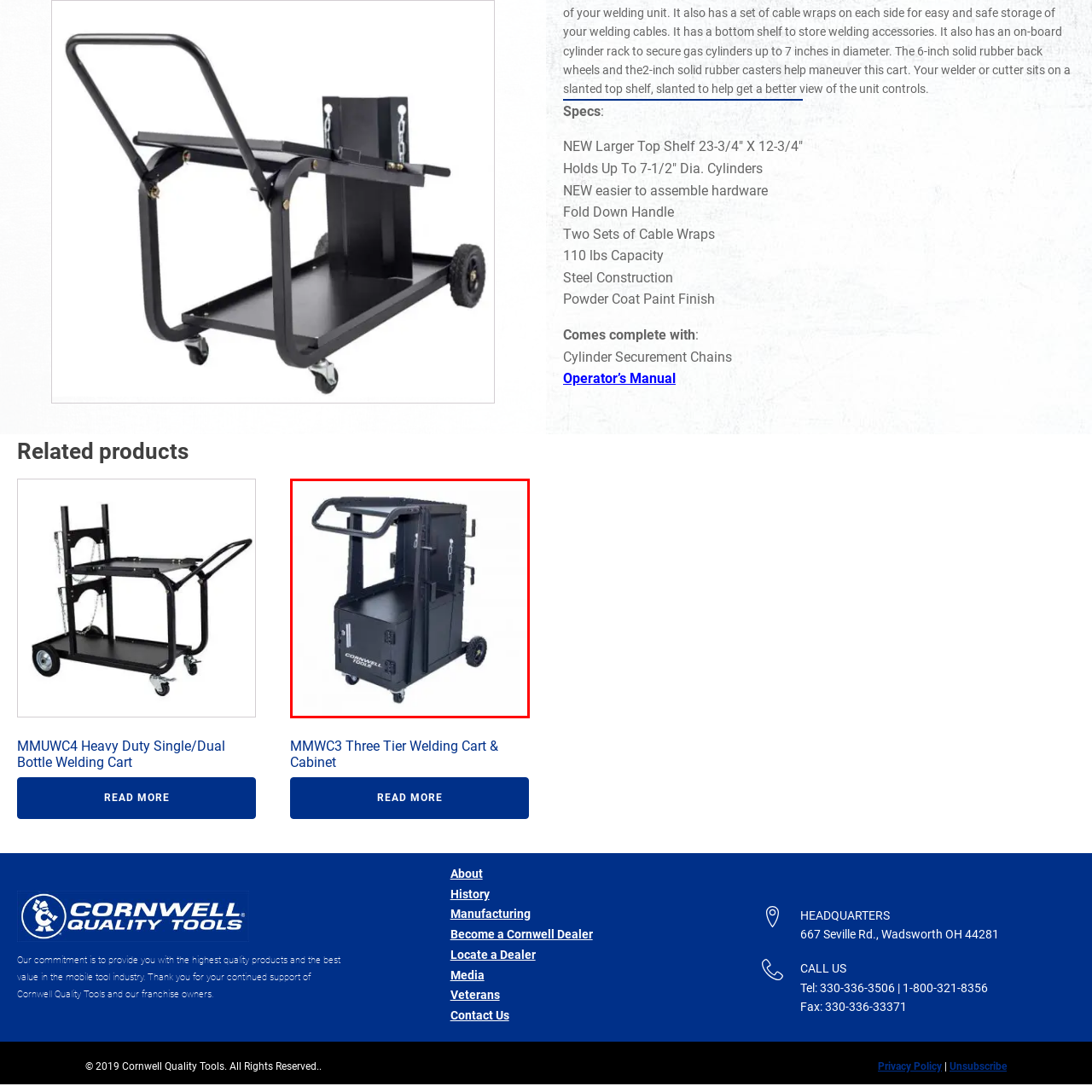What is the maximum diameter of gas cylinders supported?
Direct your attention to the highlighted area in the red bounding box of the image and provide a detailed response to the question.

According to the caption, the cart supports gas cylinders up to 7 inches in diameter, ensuring safety with built-in cylinder securement chains.